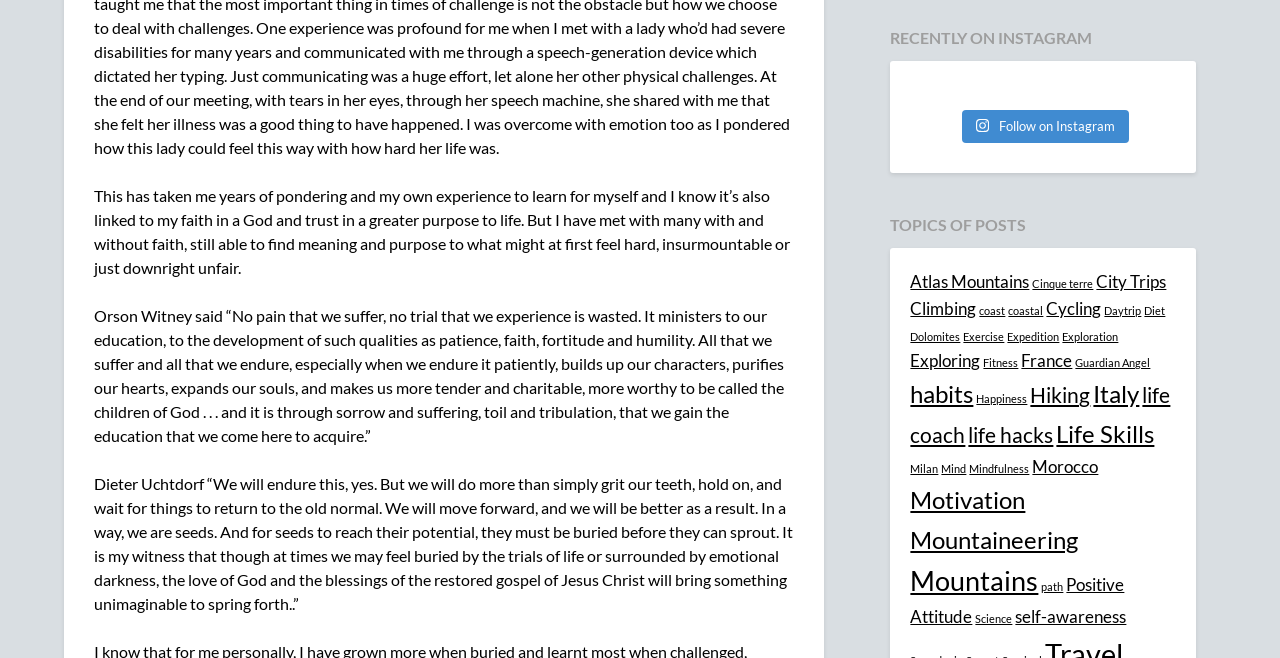Please find the bounding box for the UI component described as follows: "Guardian Angel".

[0.84, 0.541, 0.899, 0.561]